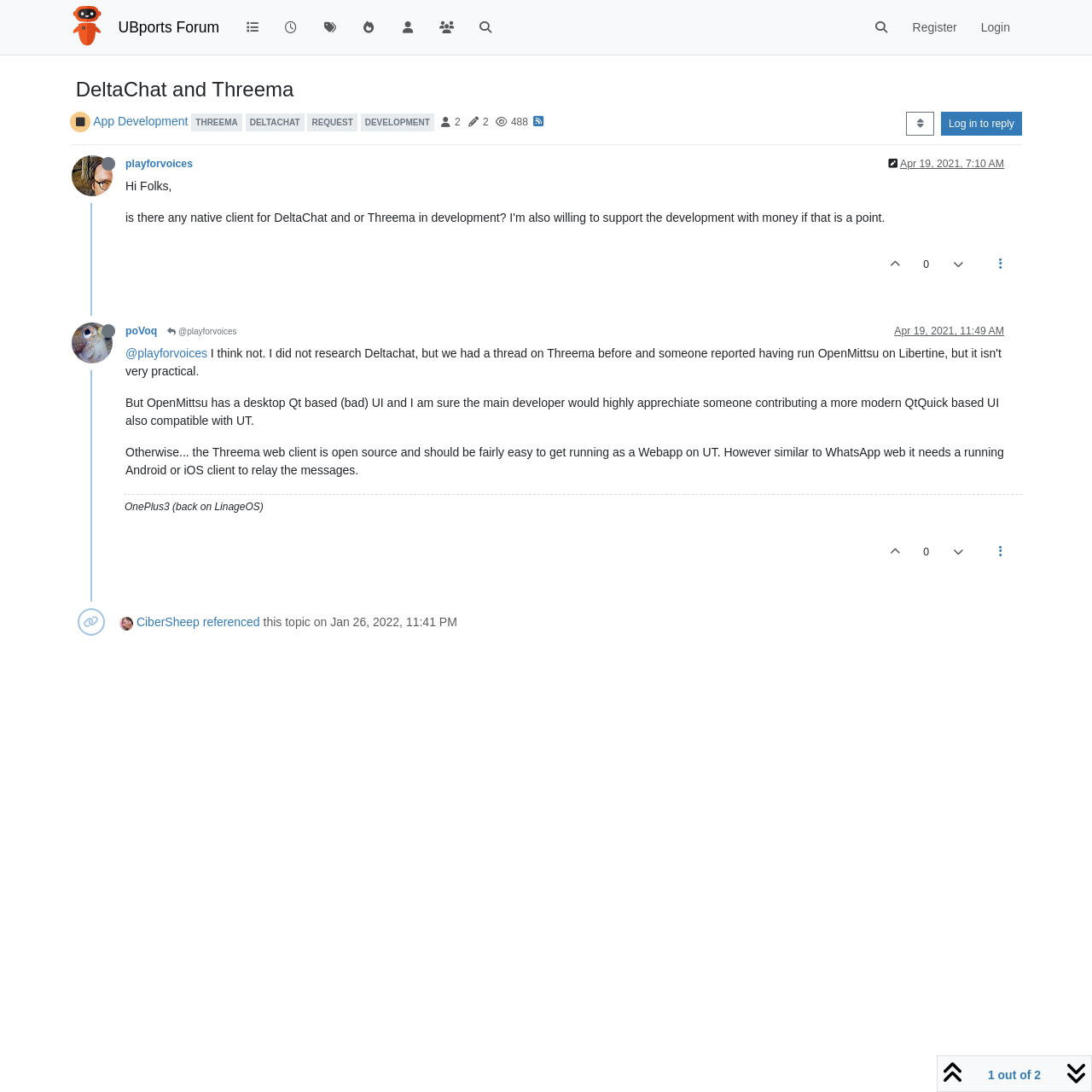Determine the bounding box coordinates of the area to click in order to meet this instruction: "Register an account".

[0.825, 0.011, 0.887, 0.039]